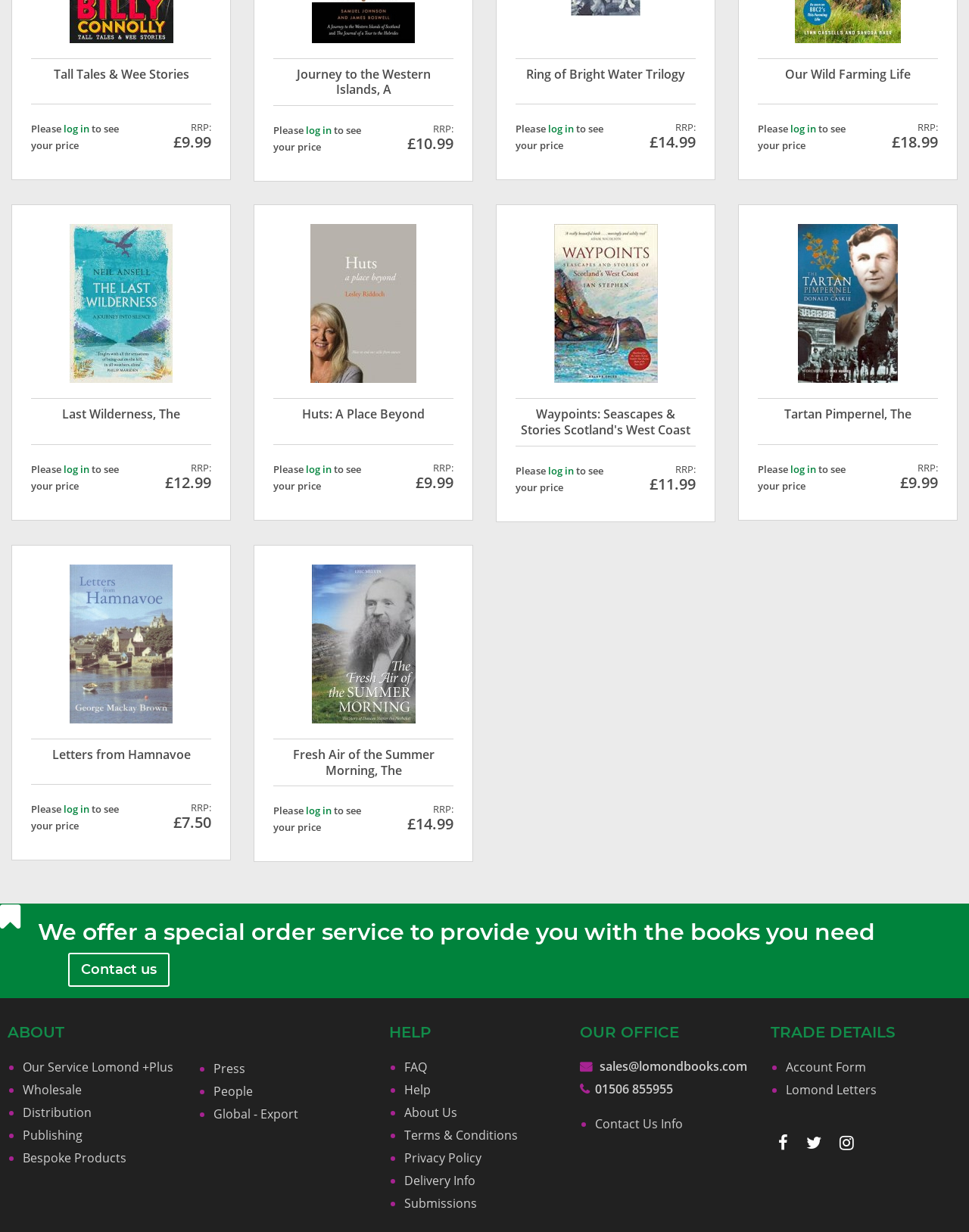Please provide a detailed answer to the question below by examining the image:
What is the title of the second book?

I found the title of the second book by looking at the text inside the second LayoutTableCell, which is Journey to the Western Islands, A.